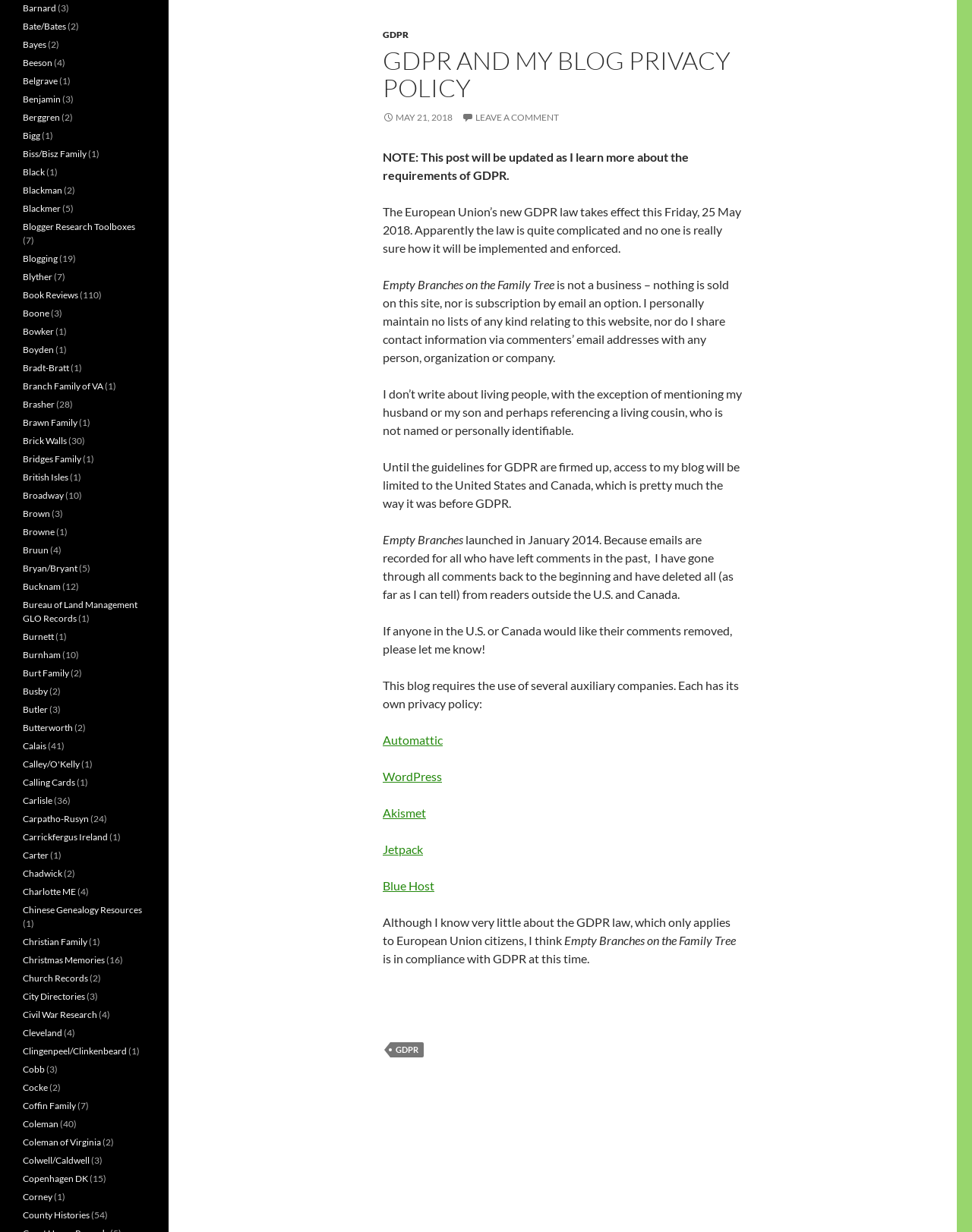What companies are mentioned in the blog post?
Kindly answer the question with as much detail as you can.

The blog post mentions several auxiliary companies used by the blogger, including Automattic, WordPress, Akismet, Jetpack, and Blue Host, each with its own privacy policy.